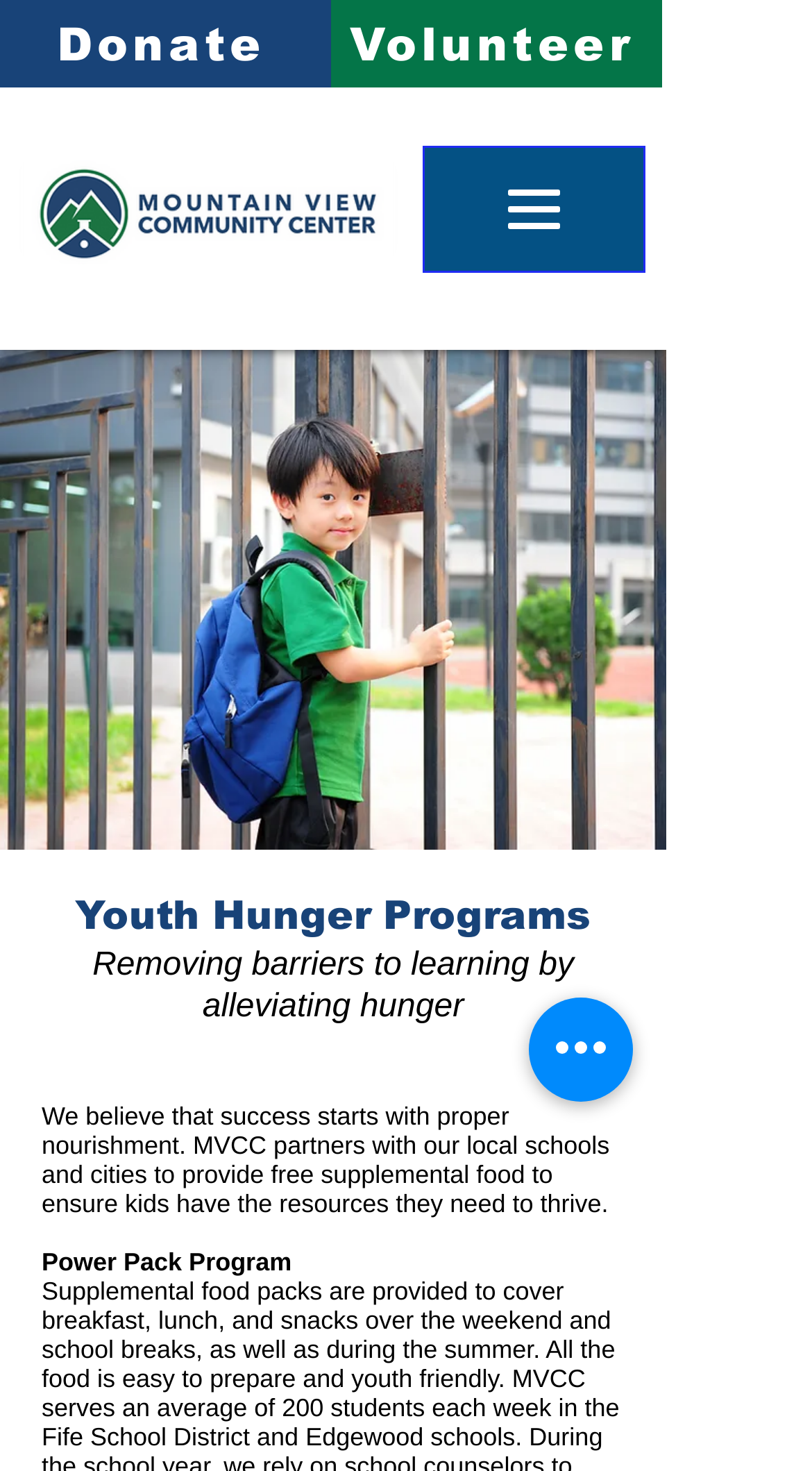How many ways can you get involved with the organization?
From the image, respond with a single word or phrase.

Two